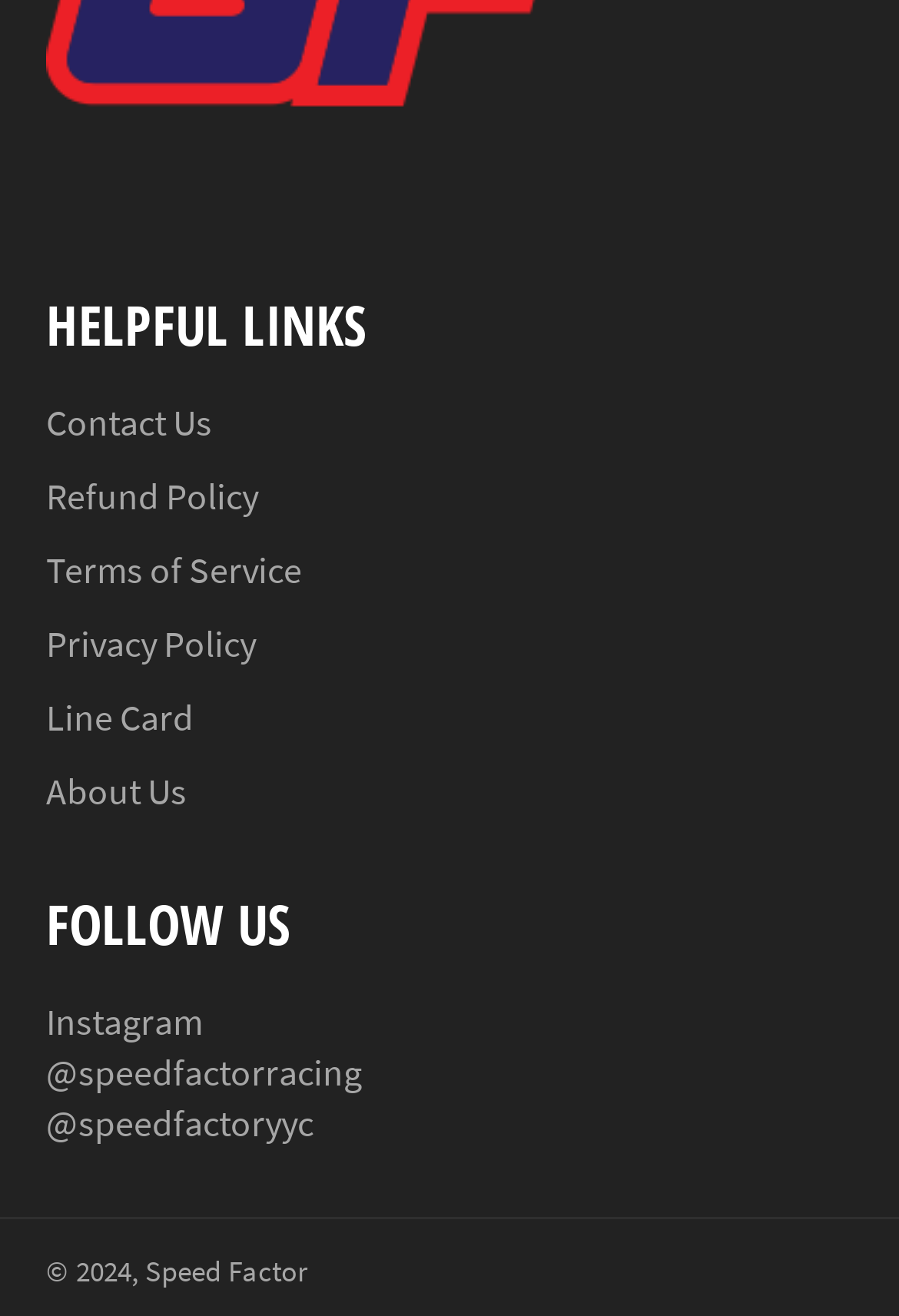How many social media platforms are mentioned?
Please provide a single word or phrase in response based on the screenshot.

2